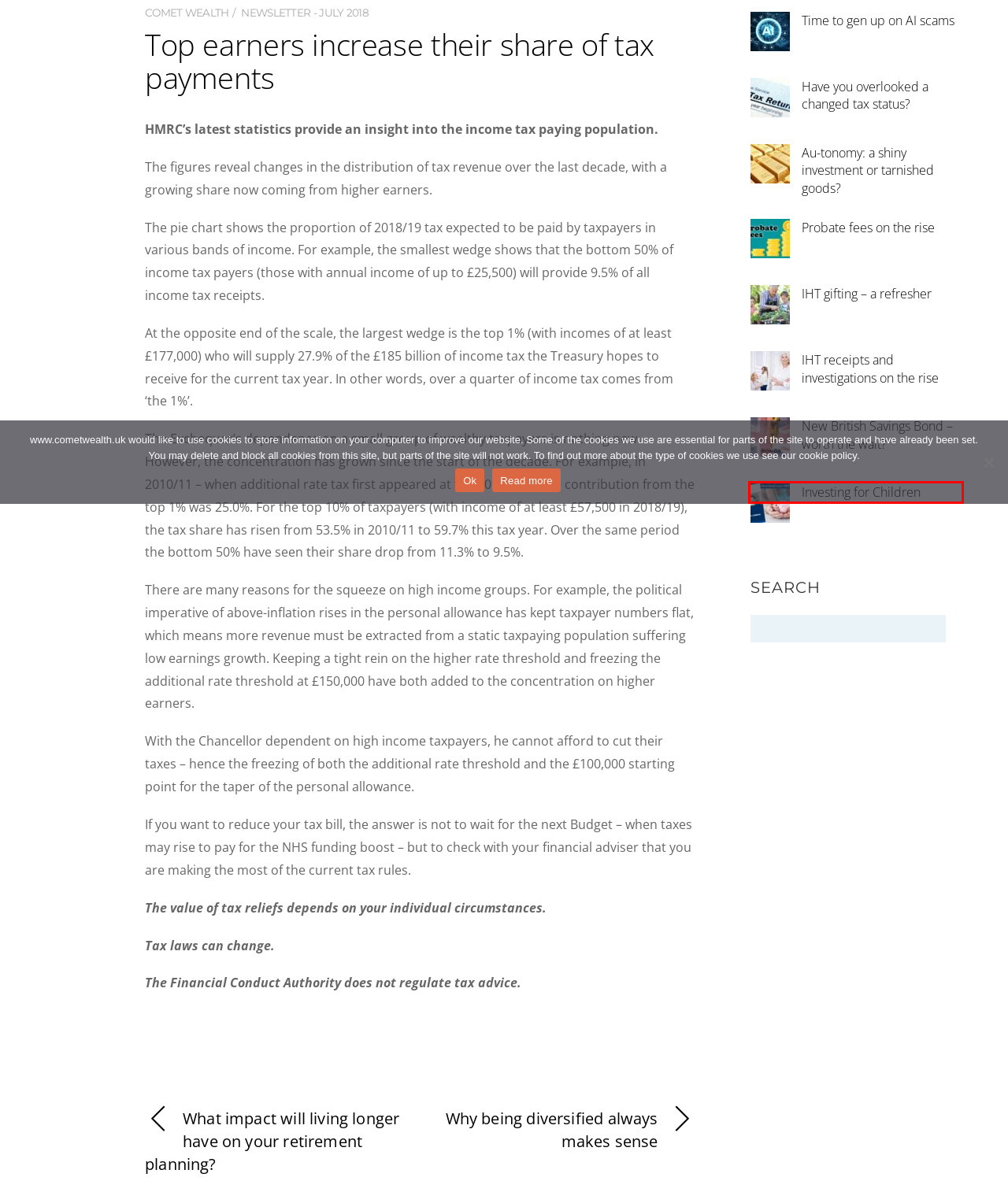Review the webpage screenshot and focus on the UI element within the red bounding box. Select the best-matching webpage description for the new webpage that follows after clicking the highlighted element. Here are the candidates:
A. Time to gen up on AI scams | Comet Wealth Ltd
B. IHT gifting – a refresher | Comet Wealth Ltd
C. Have you overlooked a changed tax status? | Comet Wealth Ltd
D. Investing for Children | Comet Wealth Ltd
E. Cookie Policy | Comet Wealth Ltd
F. Why being diversified always makes sense | Comet Wealth Ltd
G. IHT receipts and investigations on the rise | Comet Wealth Ltd
H. New British Savings Bond – worth the wait? | Comet Wealth Ltd

D